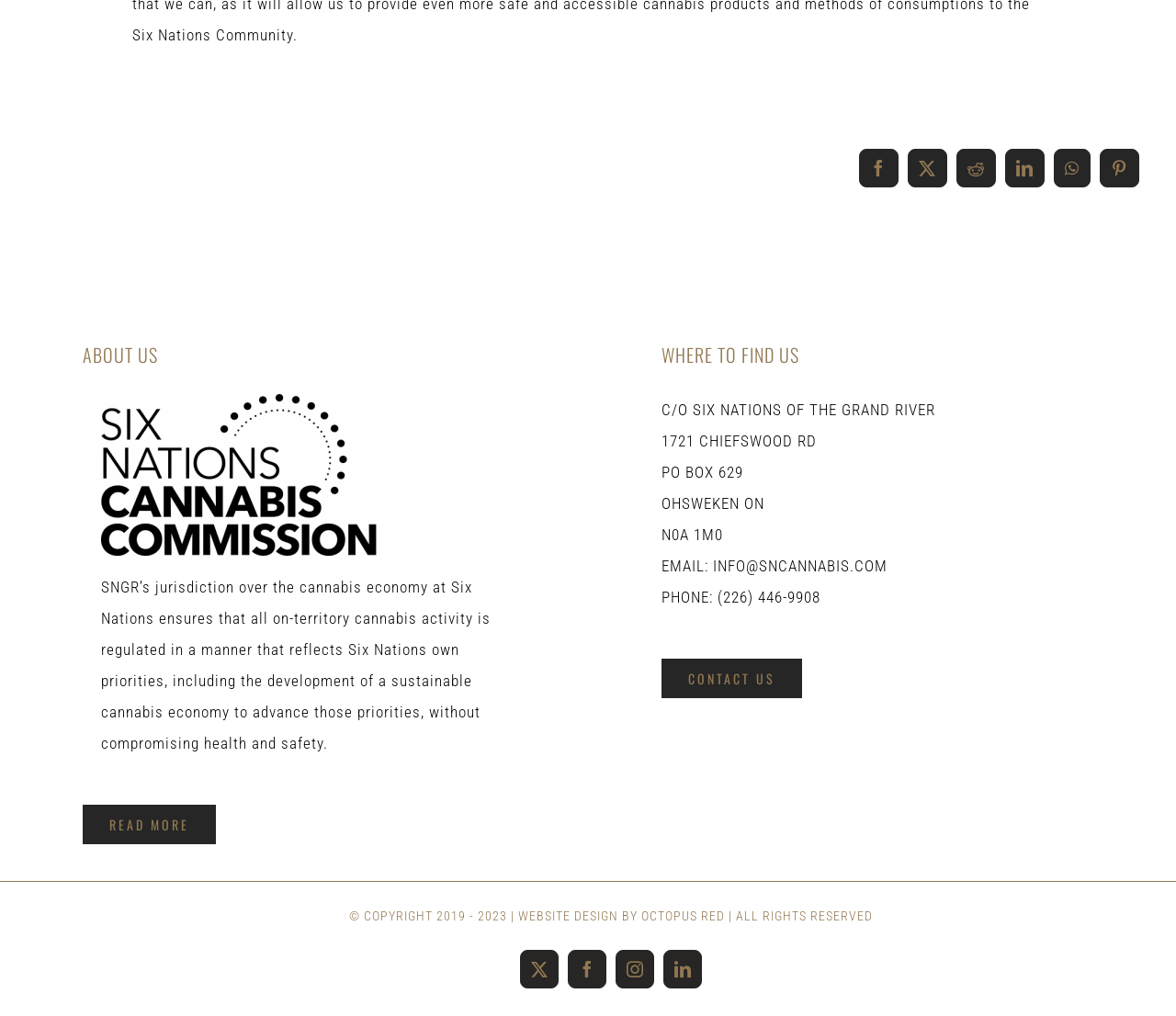Determine the bounding box coordinates of the clickable region to follow the instruction: "Share on Facebook".

[0.73, 0.147, 0.764, 0.185]